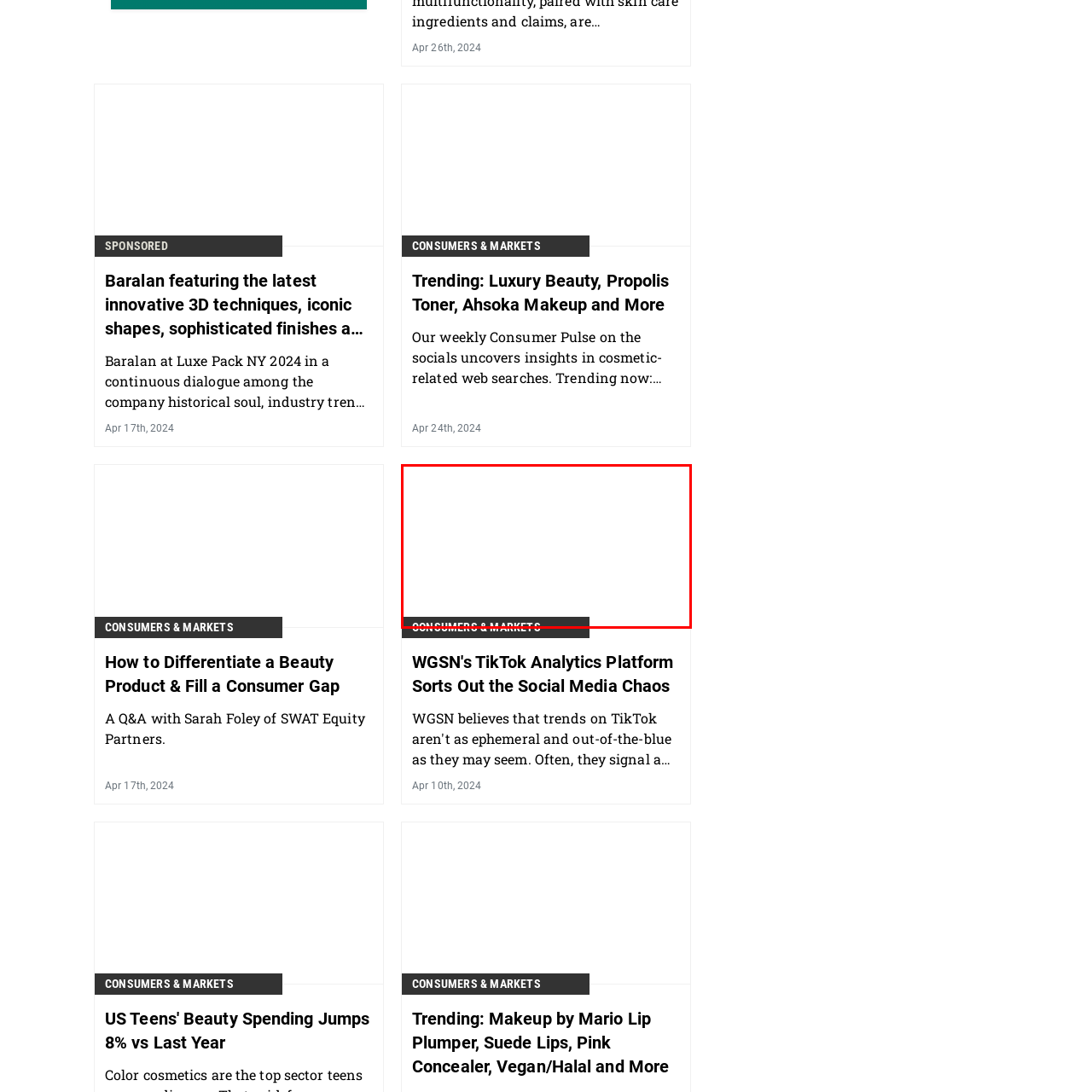What social media platform is mentioned as influencing beauty purchases?
Look closely at the image inside the red bounding box and answer the question with as much detail as possible.

The caption emphasizes the growing impact of social media trends on the beauty industry, and specifically mentions TikTok as one of the platforms that influence beauty purchases among demographics such as teenagers.